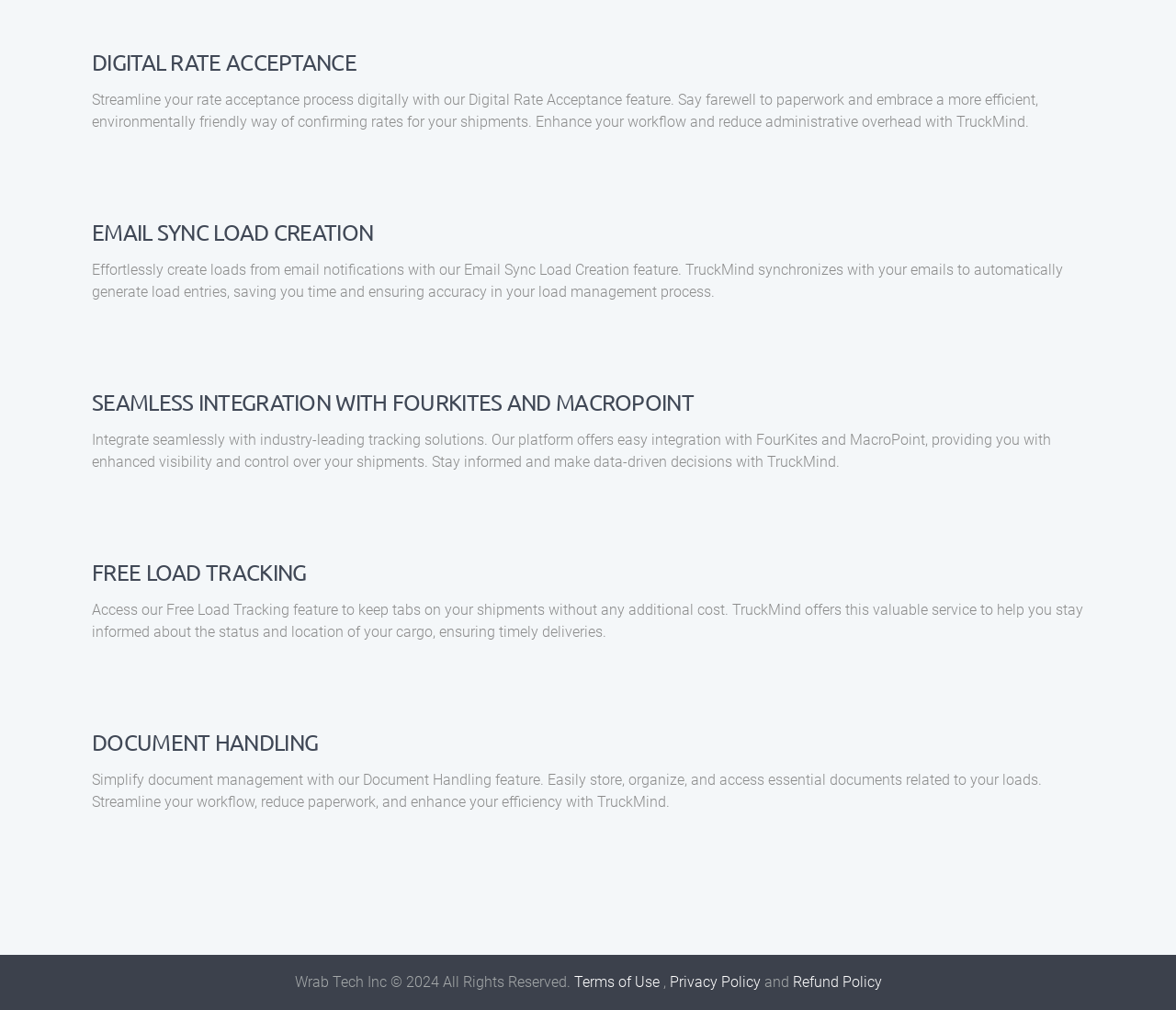What is the main feature of Digital Rate Acceptance?
Please provide a comprehensive answer to the question based on the webpage screenshot.

Based on the webpage, the main feature of Digital Rate Acceptance is to streamline the rate acceptance process digitally, which means saying farewell to paperwork and embracing a more efficient and environmentally friendly way of confirming rates for shipments.